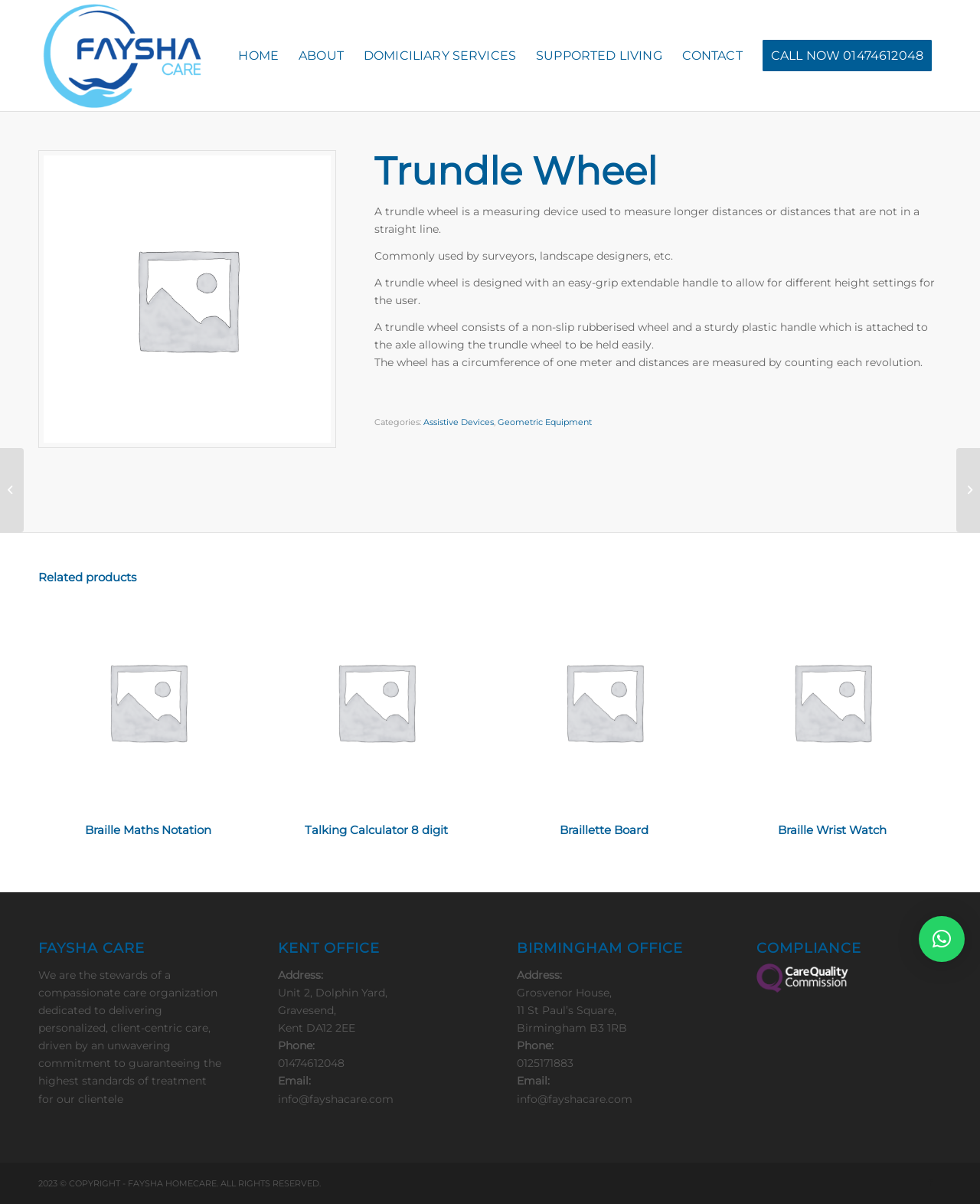Using the information shown in the image, answer the question with as much detail as possible: What is the purpose of a trundle wheel?

I found the answer by reading the text description of the trundle wheel, which states that it is a measuring device used to measure longer distances or distances that are not in a straight line.